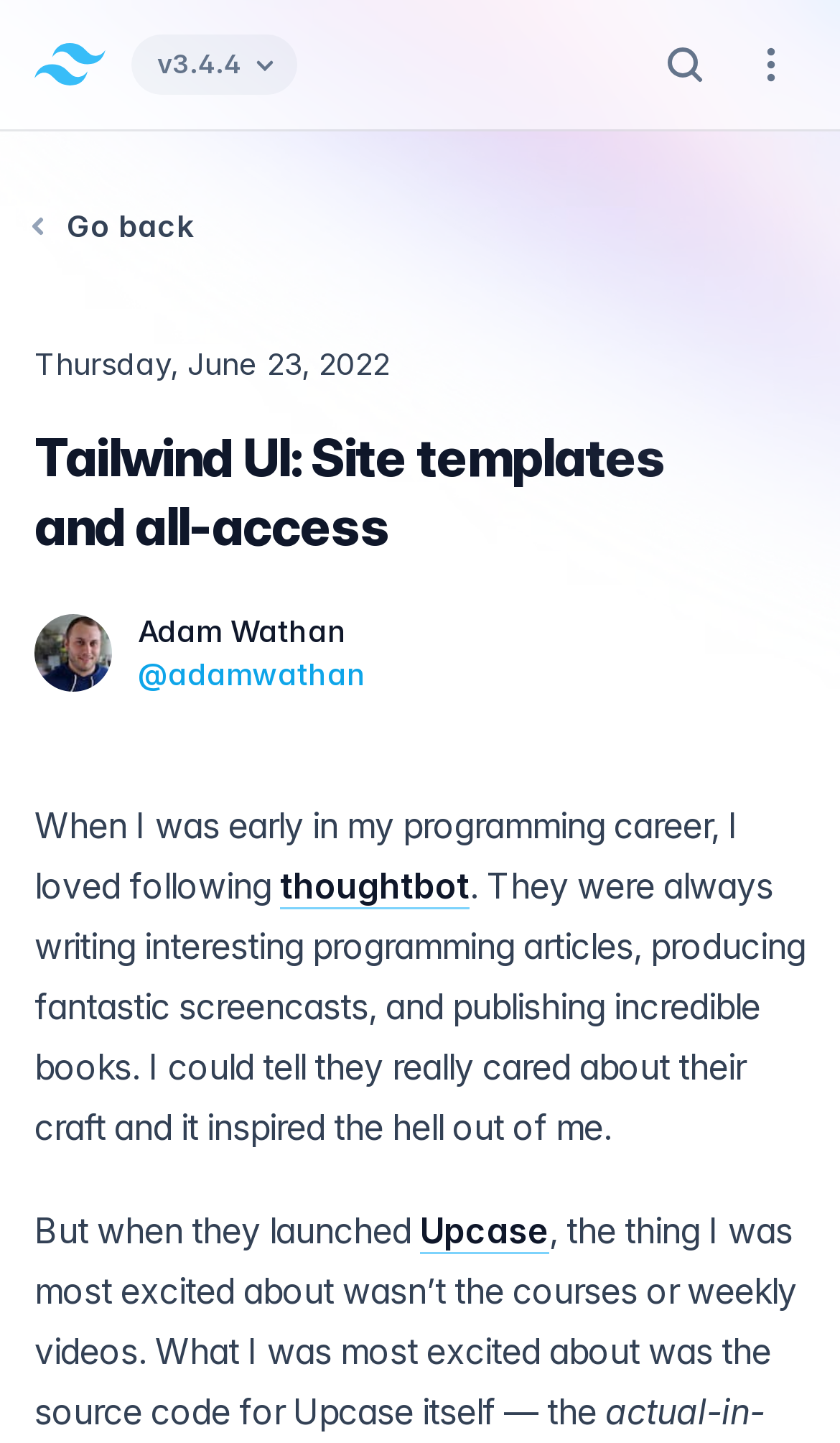Please locate the bounding box coordinates of the region I need to click to follow this instruction: "Search for something".

[0.774, 0.021, 0.856, 0.069]